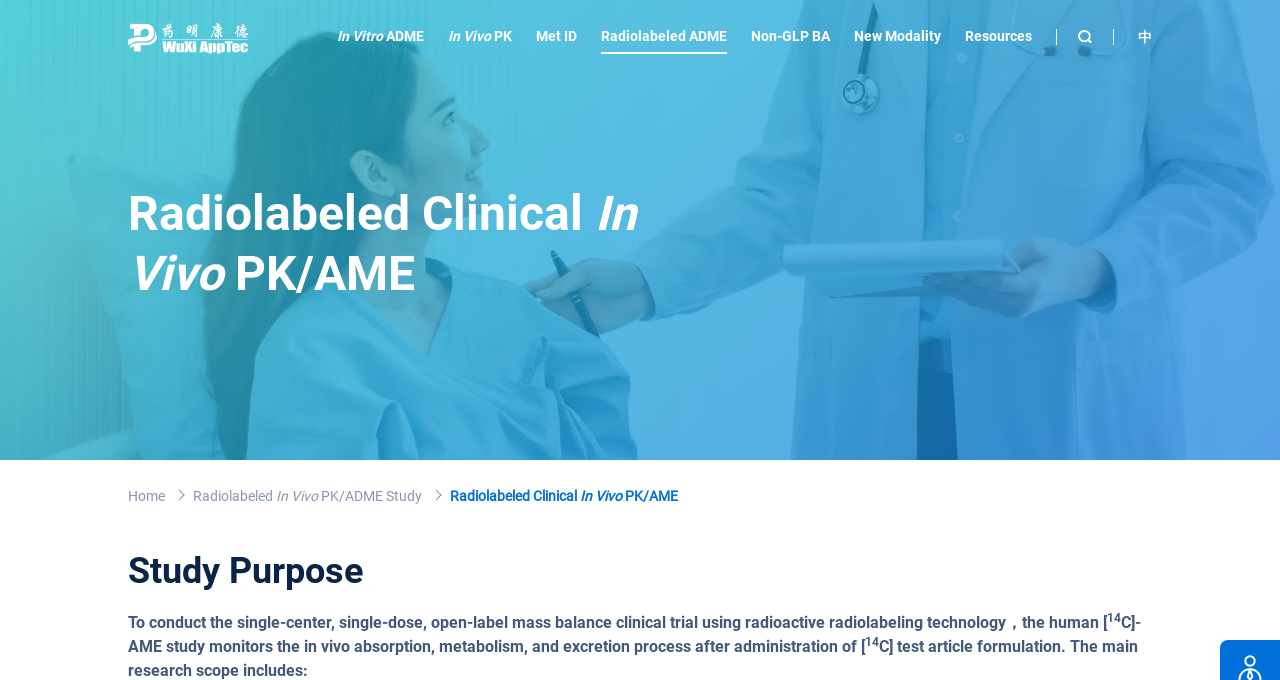How many headings are there on the webpage?
Observe the image and answer the question with a one-word or short phrase response.

2